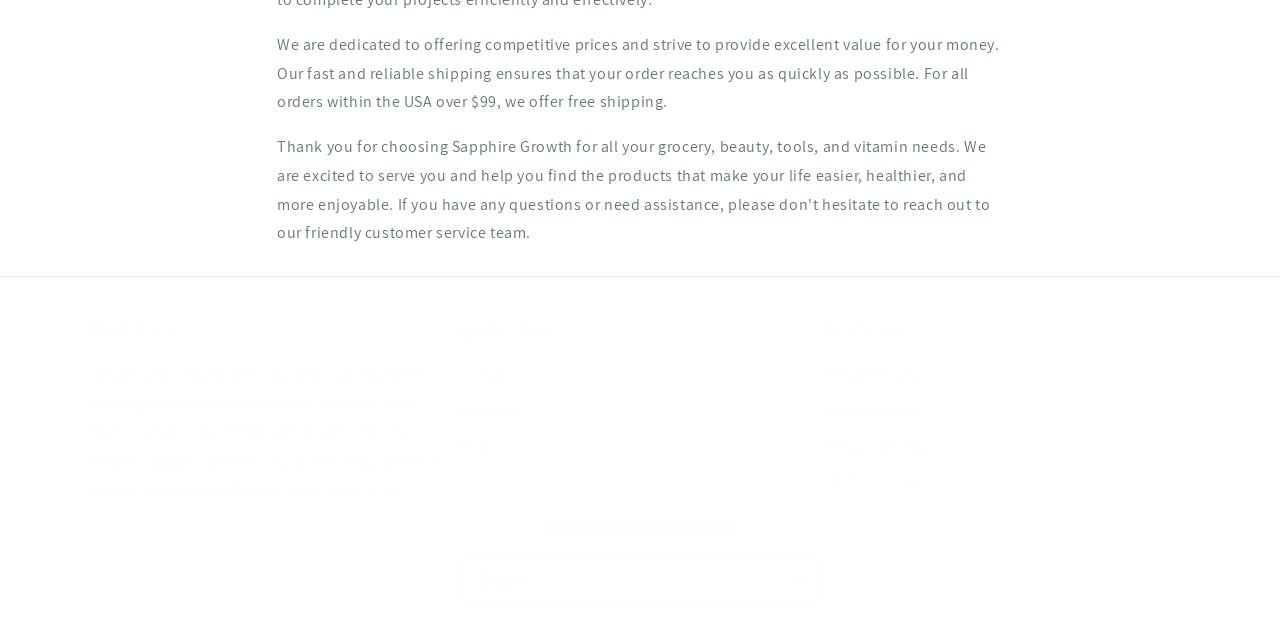Please identify the bounding box coordinates of where to click in order to follow the instruction: "Click Subscribe".

[0.605, 0.871, 0.64, 0.944]